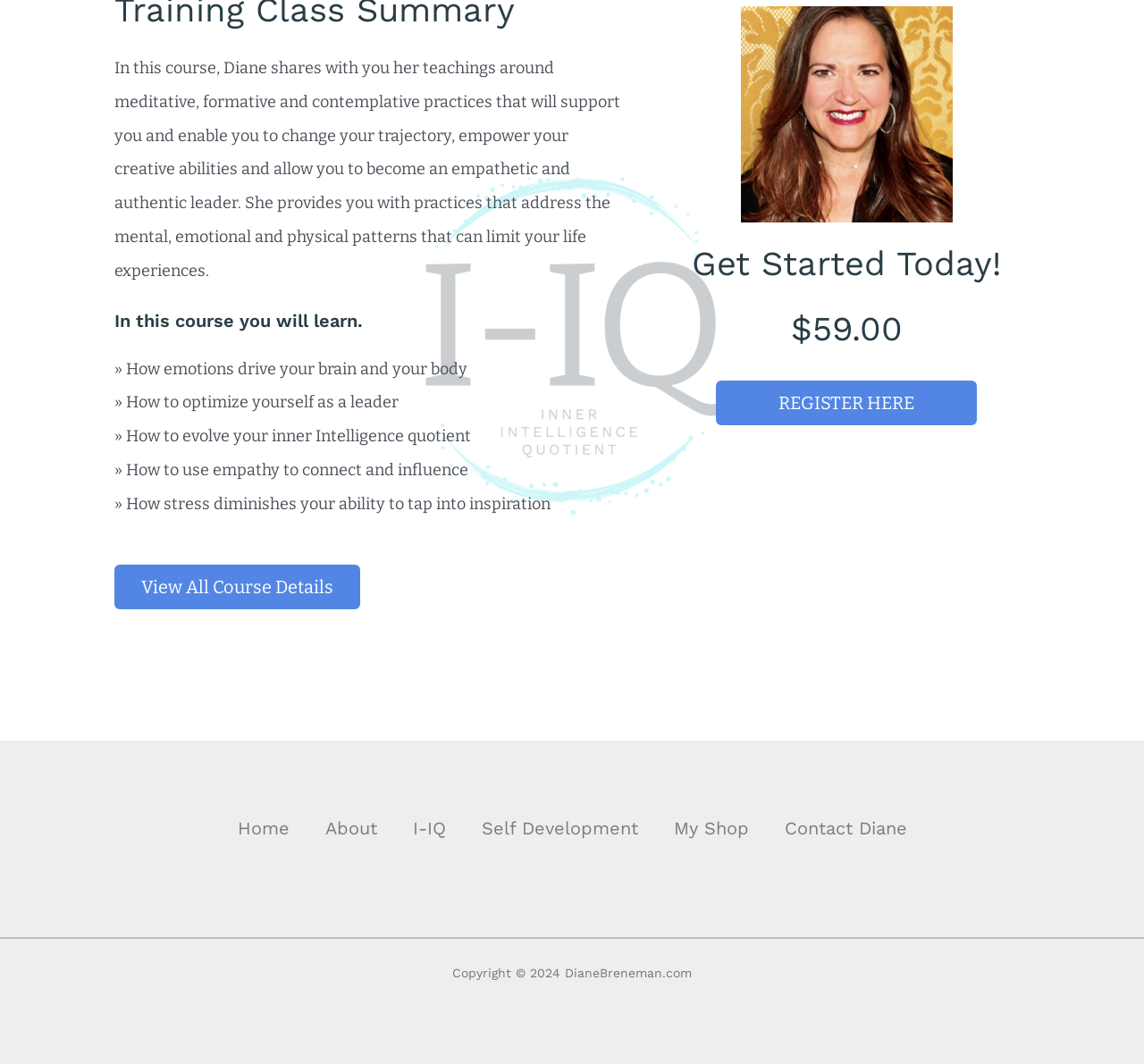Given the element description, predict the bounding box coordinates in the format (top-left x, top-left y, bottom-right x, bottom-right y), using floating point numbers between 0 and 1: About

[0.268, 0.763, 0.345, 0.795]